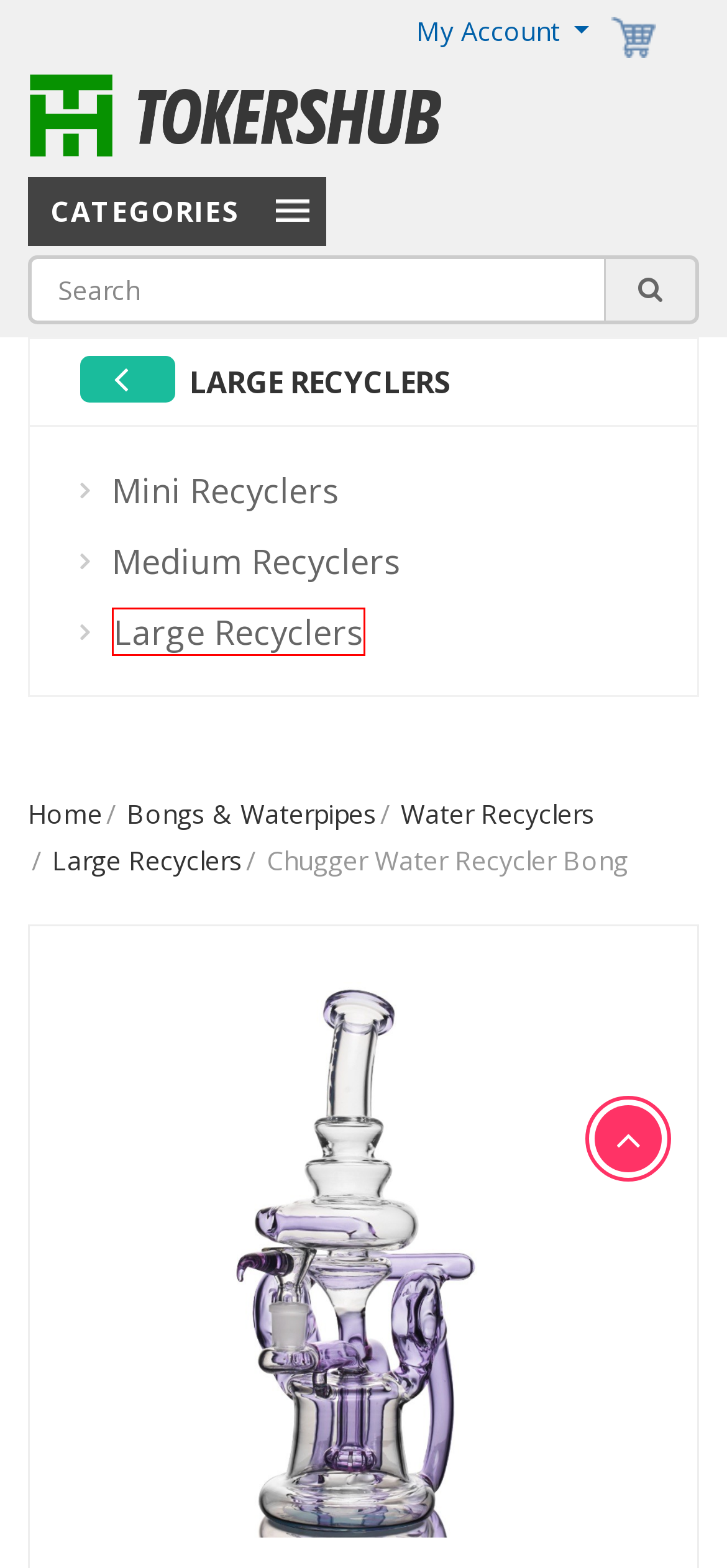Identify the bounding box coordinates of the clickable region necessary to fulfill the following instruction: "View Large Recyclers". The bounding box coordinates should be four float numbers between 0 and 1, i.e., [left, top, right, bottom].

[0.072, 0.537, 0.333, 0.559]